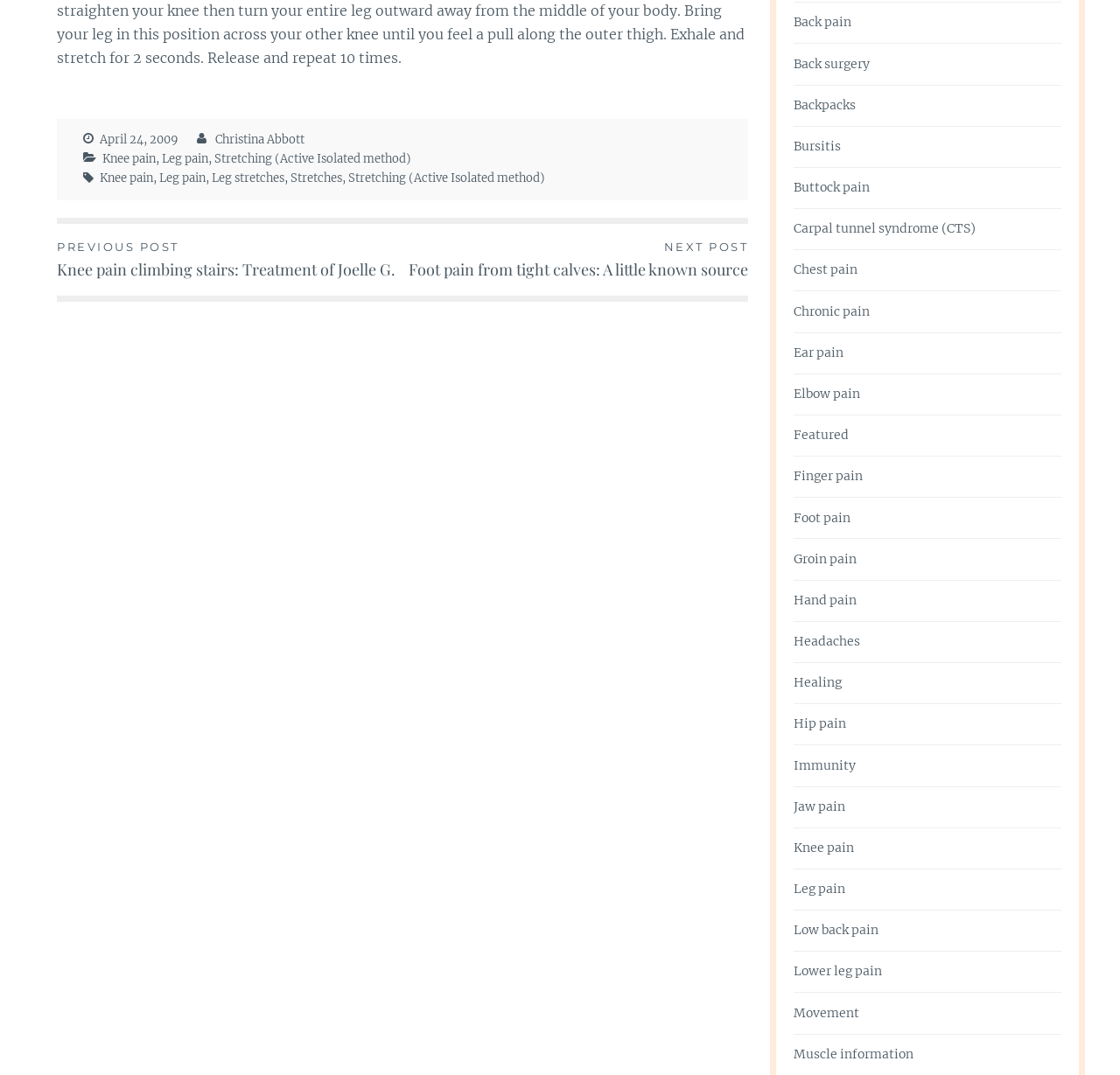Determine the bounding box coordinates of the section to be clicked to follow the instruction: "Click on the 'Knee pain' link". The coordinates should be given as four float numbers between 0 and 1, formatted as [left, top, right, bottom].

[0.089, 0.123, 0.159, 0.138]